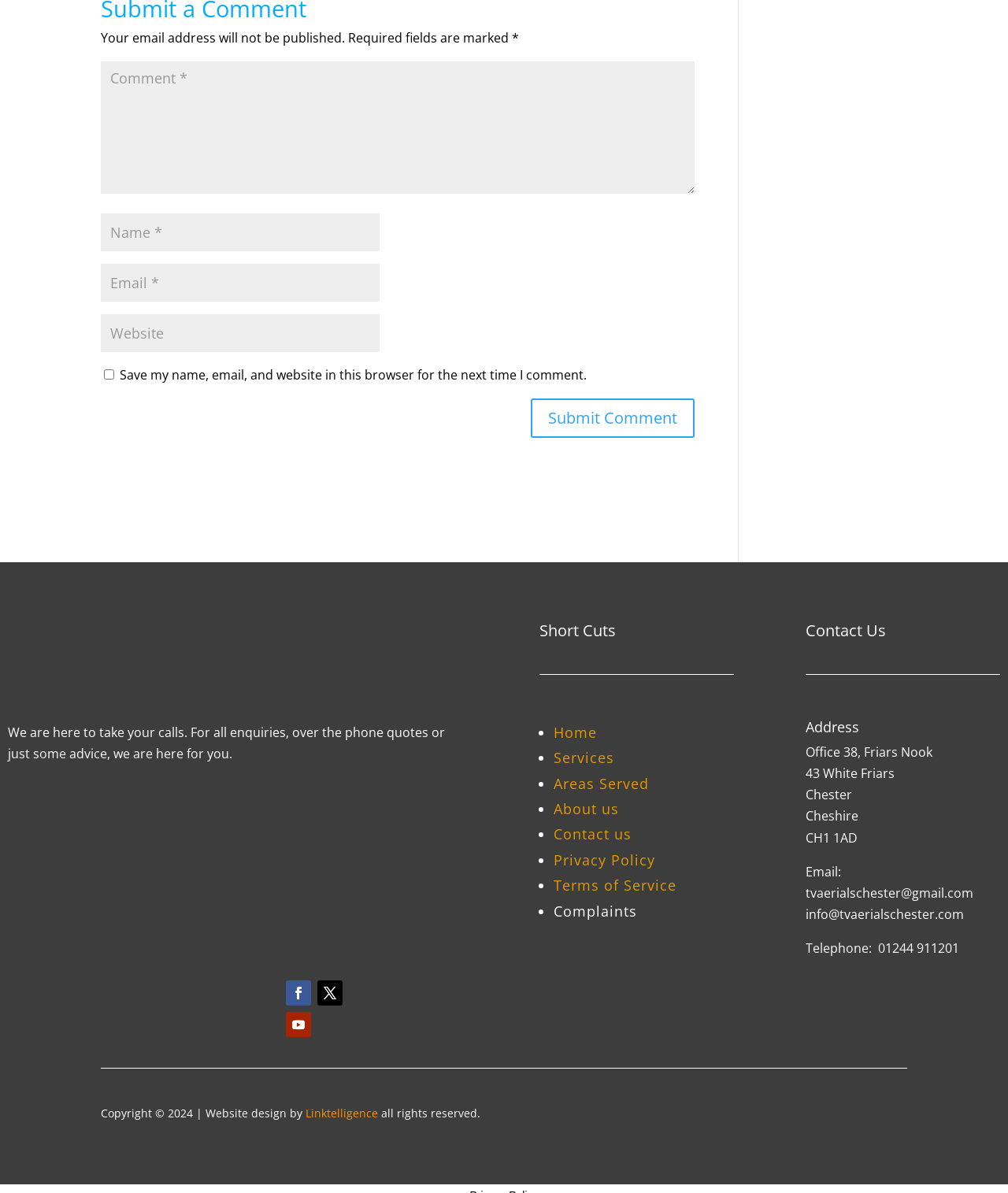What is the email address mentioned in the 'Contact Us' section?
Using the image provided, answer with just one word or phrase.

tvaerialschester@gmail.com